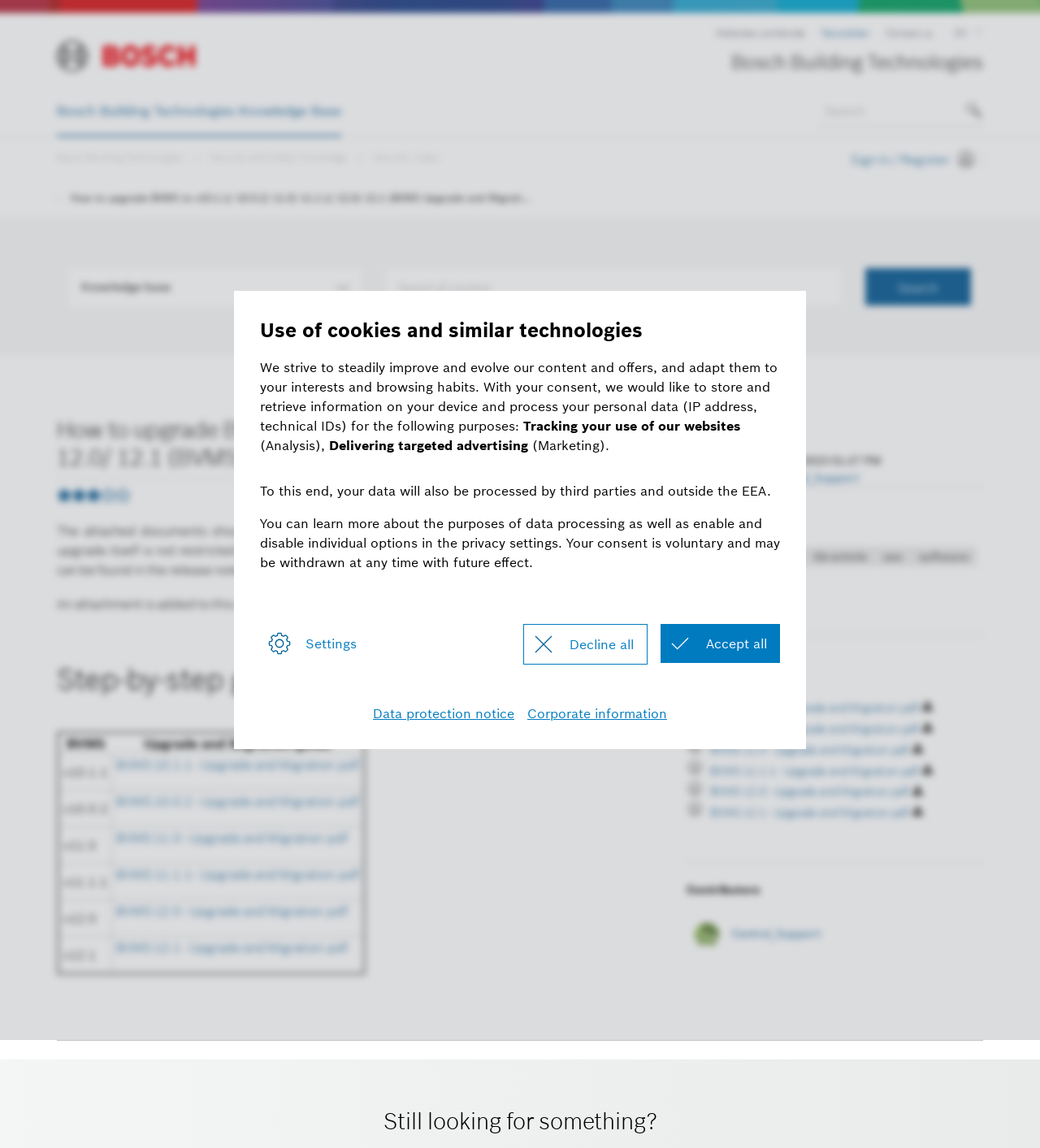Determine the bounding box coordinates for the clickable element to execute this instruction: "View the version history". Provide the coordinates as four float numbers between 0 and 1, i.e., [left, top, right, bottom].

[0.66, 0.364, 0.754, 0.379]